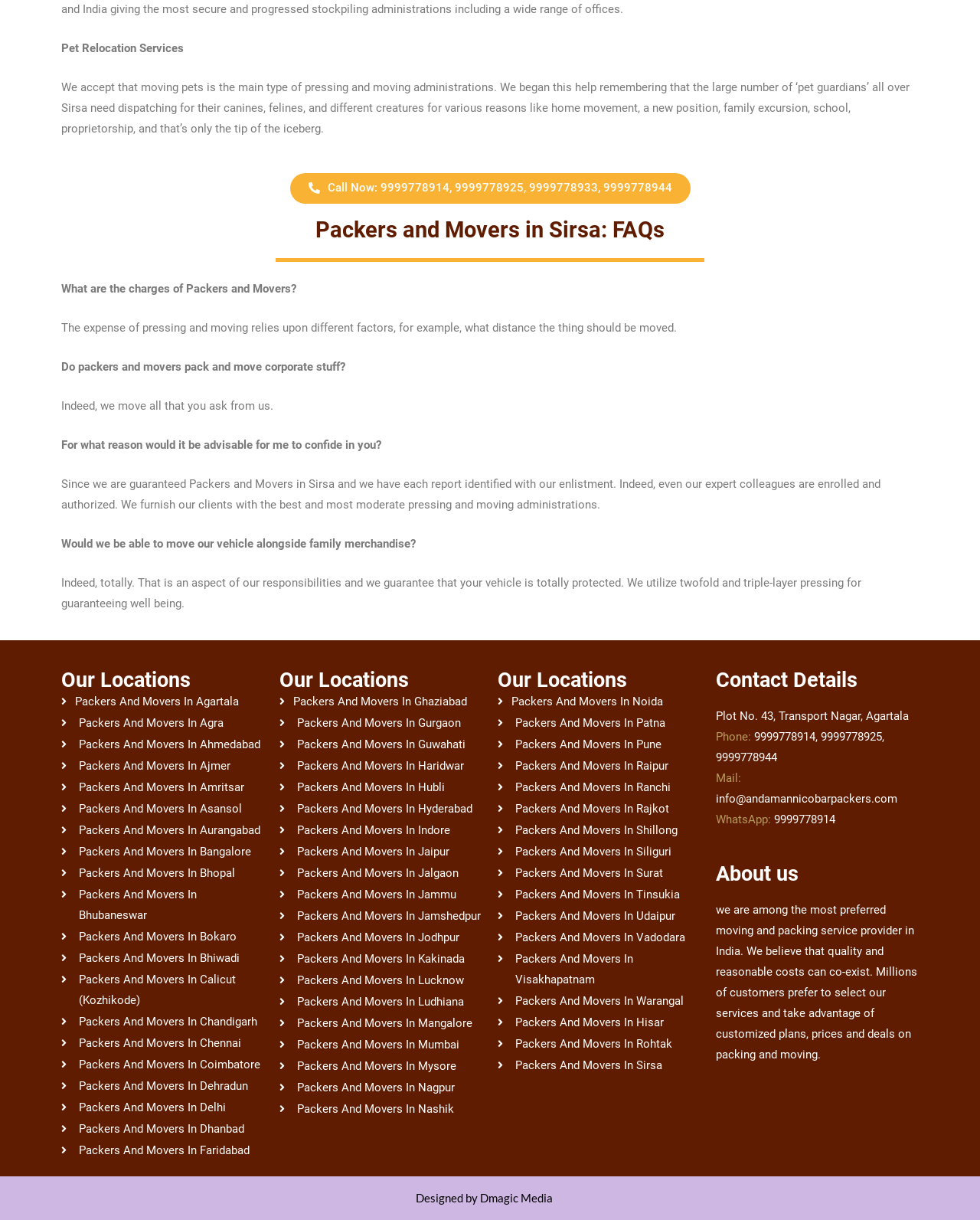Can they move corporate stuff? From the image, respond with a single word or brief phrase.

Yes